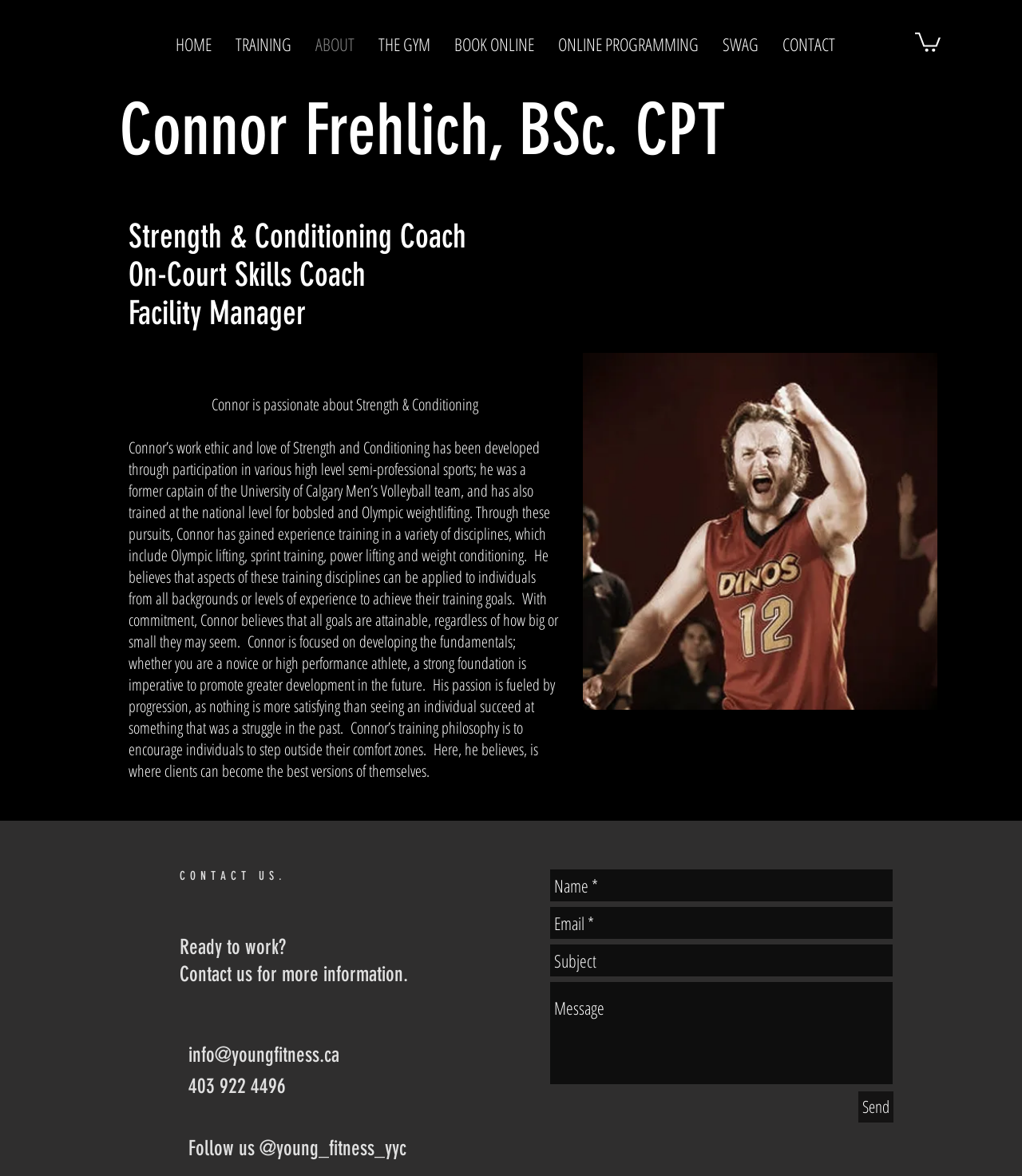Locate the bounding box coordinates of the clickable area to execute the instruction: "Click Send". Provide the coordinates as four float numbers between 0 and 1, represented as [left, top, right, bottom].

[0.84, 0.928, 0.874, 0.955]